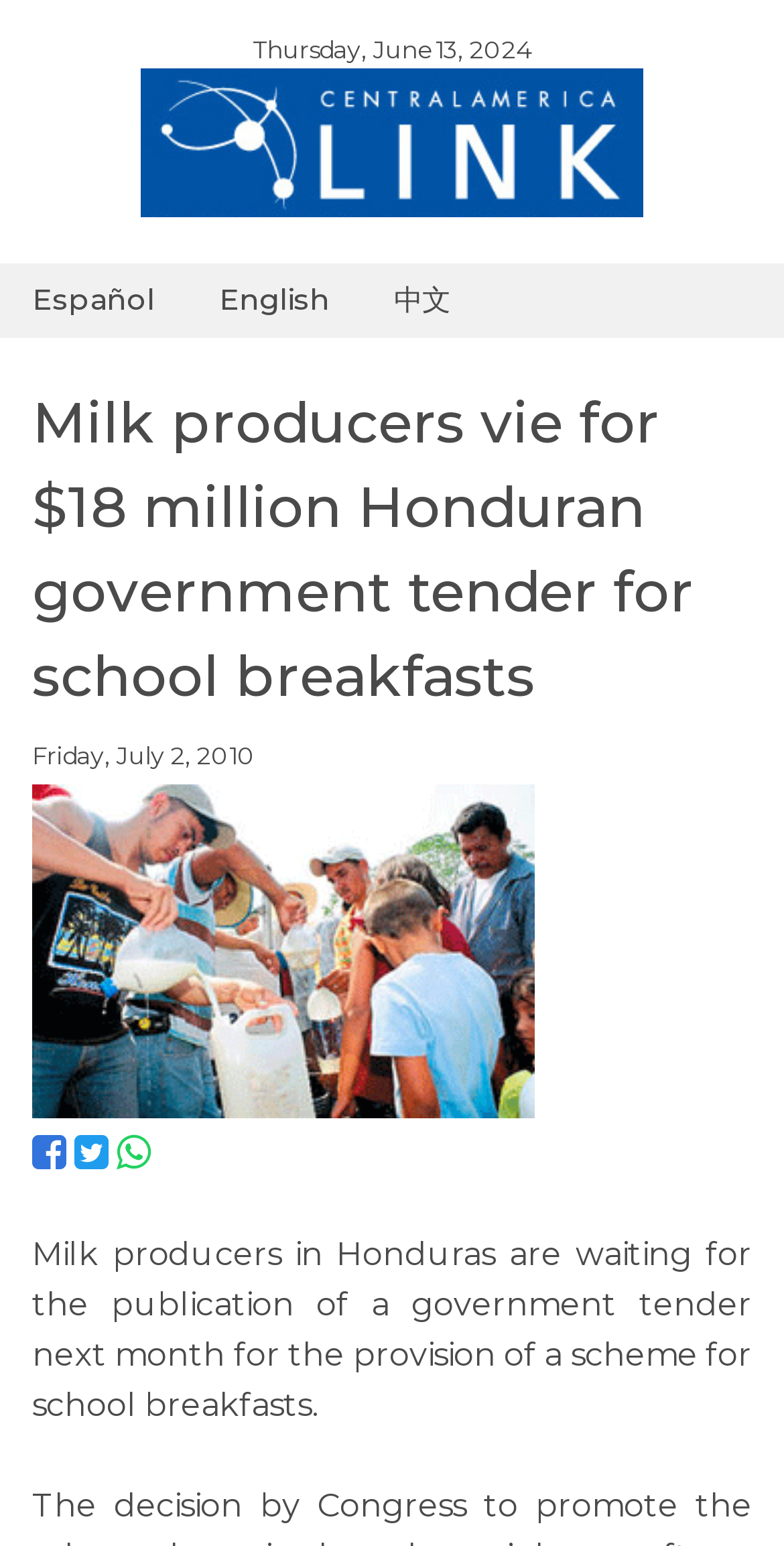Generate the main heading text from the webpage.

Milk producers vie for $18 million Honduran government tender for school breakfasts